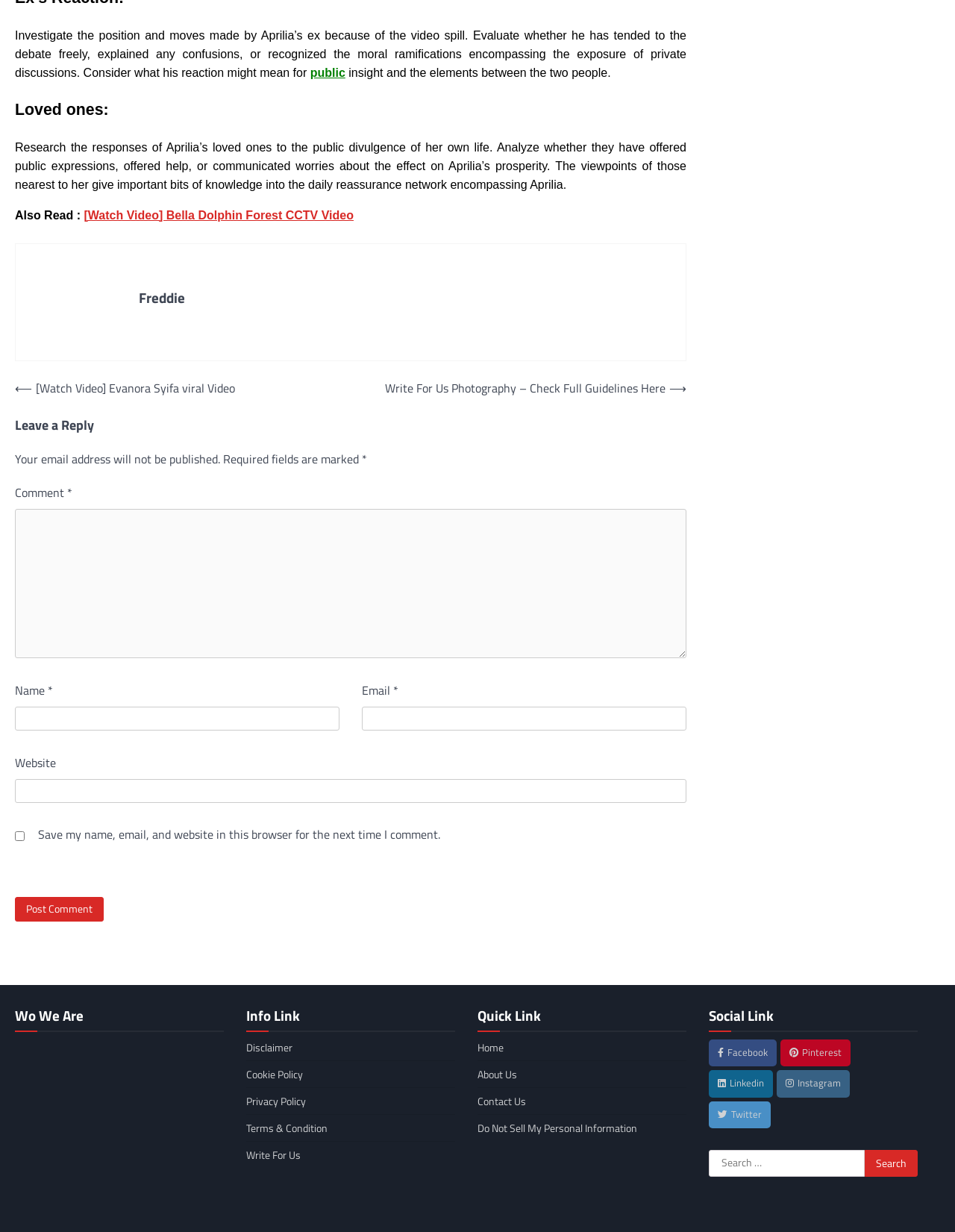What type of content is linked in the 'Also Read' section?
Refer to the image and offer an in-depth and detailed answer to the question.

The 'Also Read' section contains a link to a video titled '[Watch Video] Bella Dolphin Forest CCTV Video', suggesting that the linked content is a video related to the topic of the article.